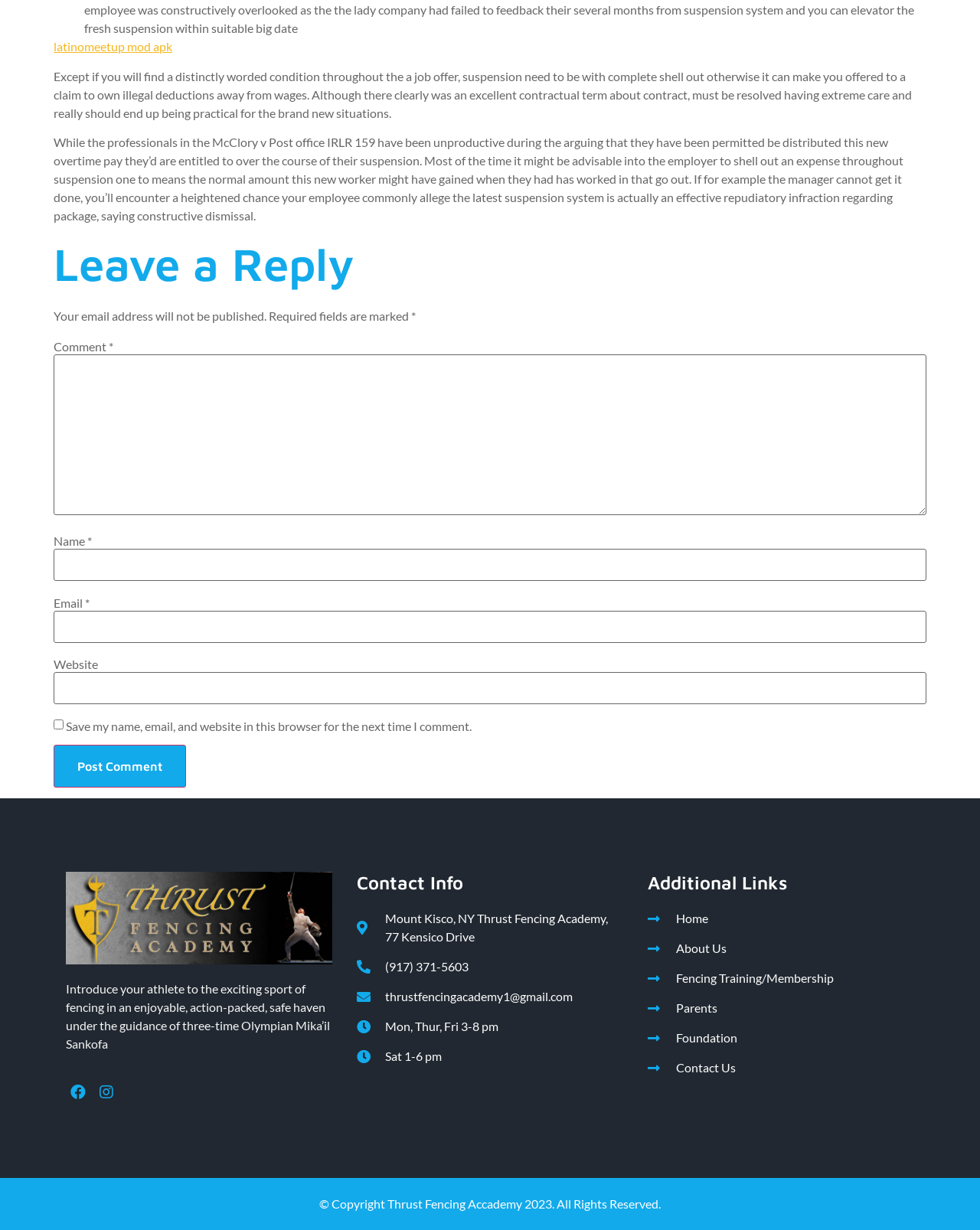Please determine the bounding box coordinates of the section I need to click to accomplish this instruction: "Learn about 'Taking Medication or Using Natural Remedies'".

None